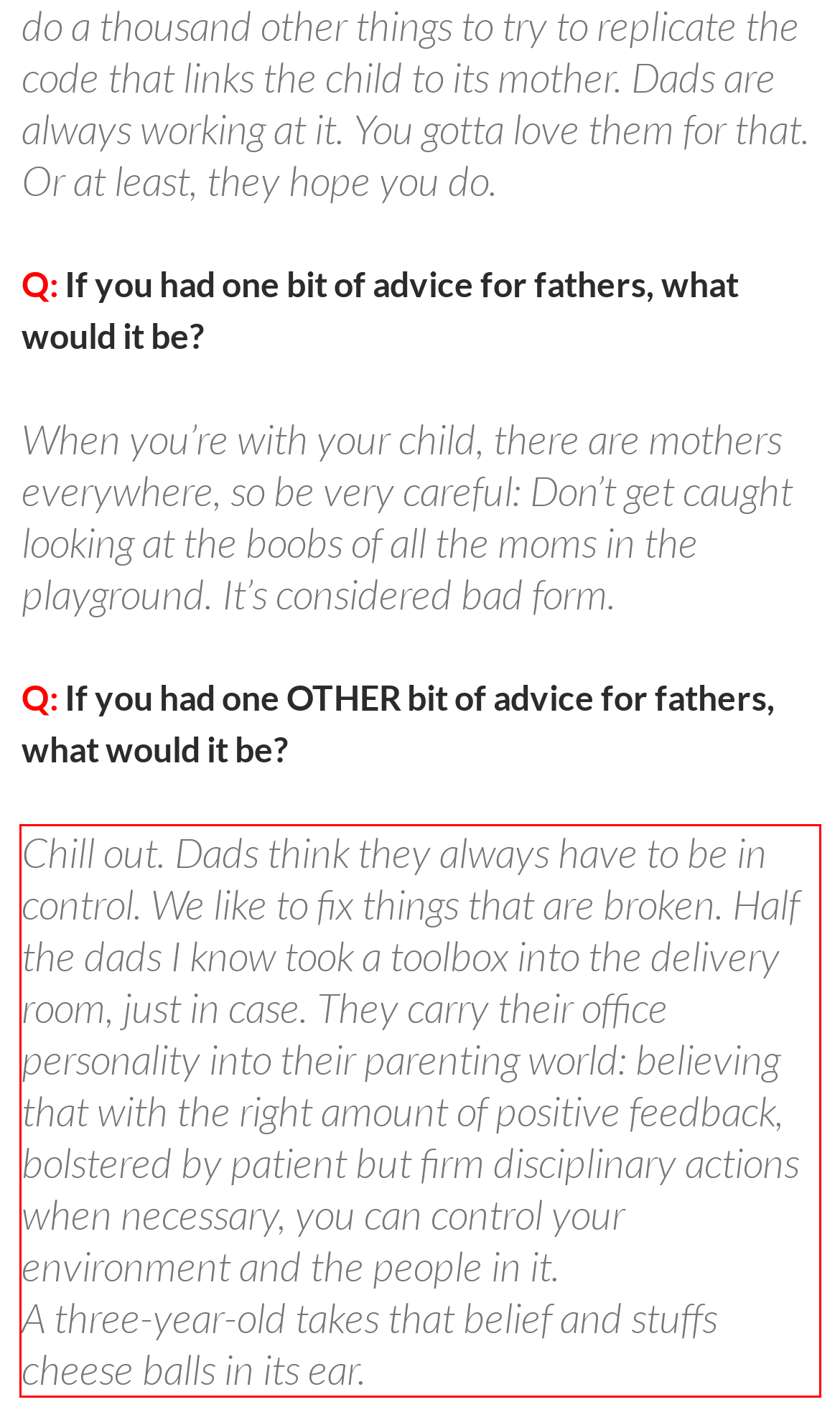Within the provided webpage screenshot, find the red rectangle bounding box and perform OCR to obtain the text content.

Chill out. Dads think they always have to be in control. We like to fix things that are broken. Half the dads I know took a toolbox into the delivery room, just in case. They carry their office personality into their parenting world: believing that with the right amount of positive feedback, bolstered by patient but firm disciplinary actions when necessary, you can control your environment and the people in it. A three-year-old takes that belief and stuffs cheese balls in its ear.